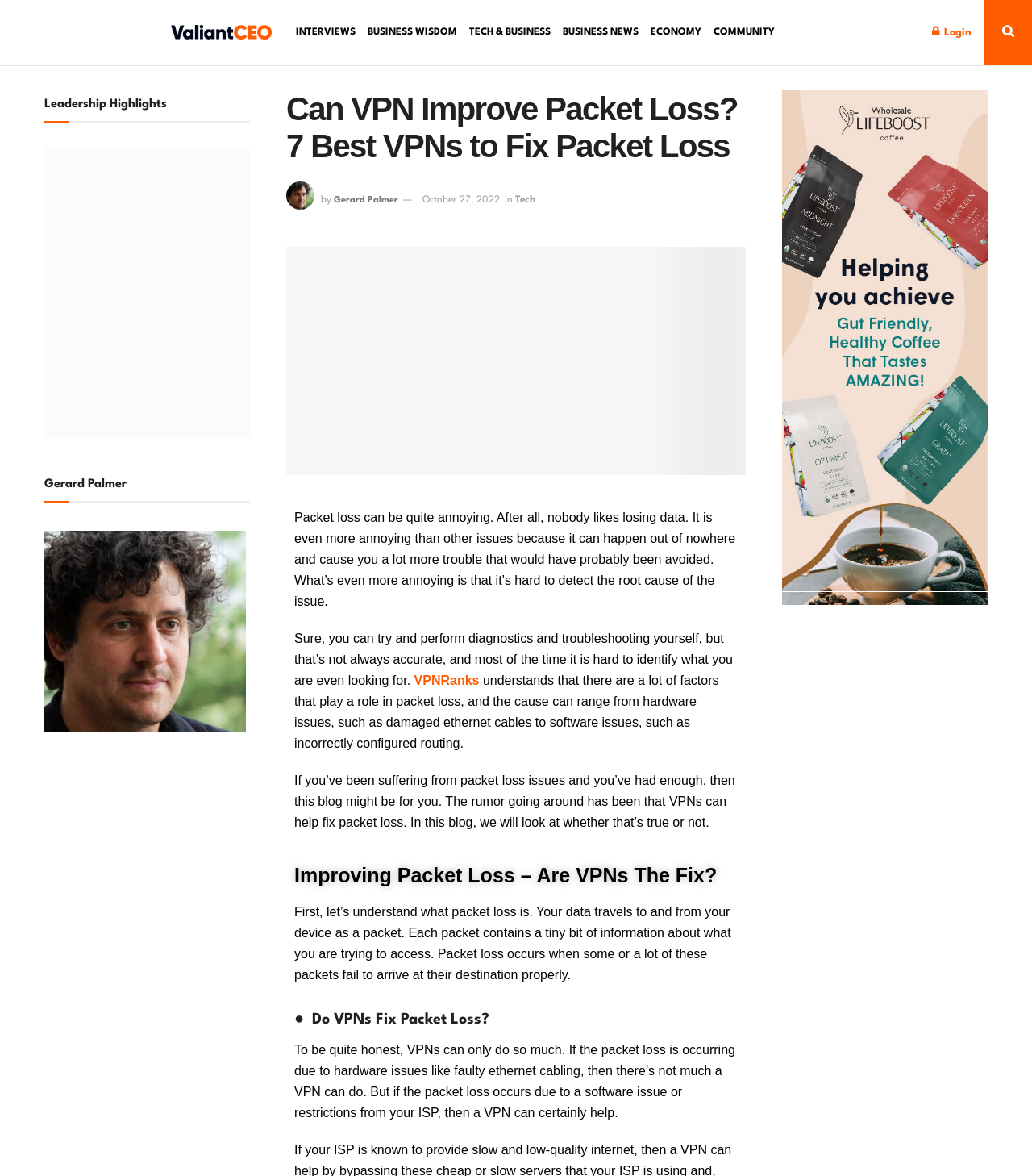Locate the primary headline on the webpage and provide its text.

Can VPN Improve Packet Loss? 7 Best VPNs to Fix Packet Loss